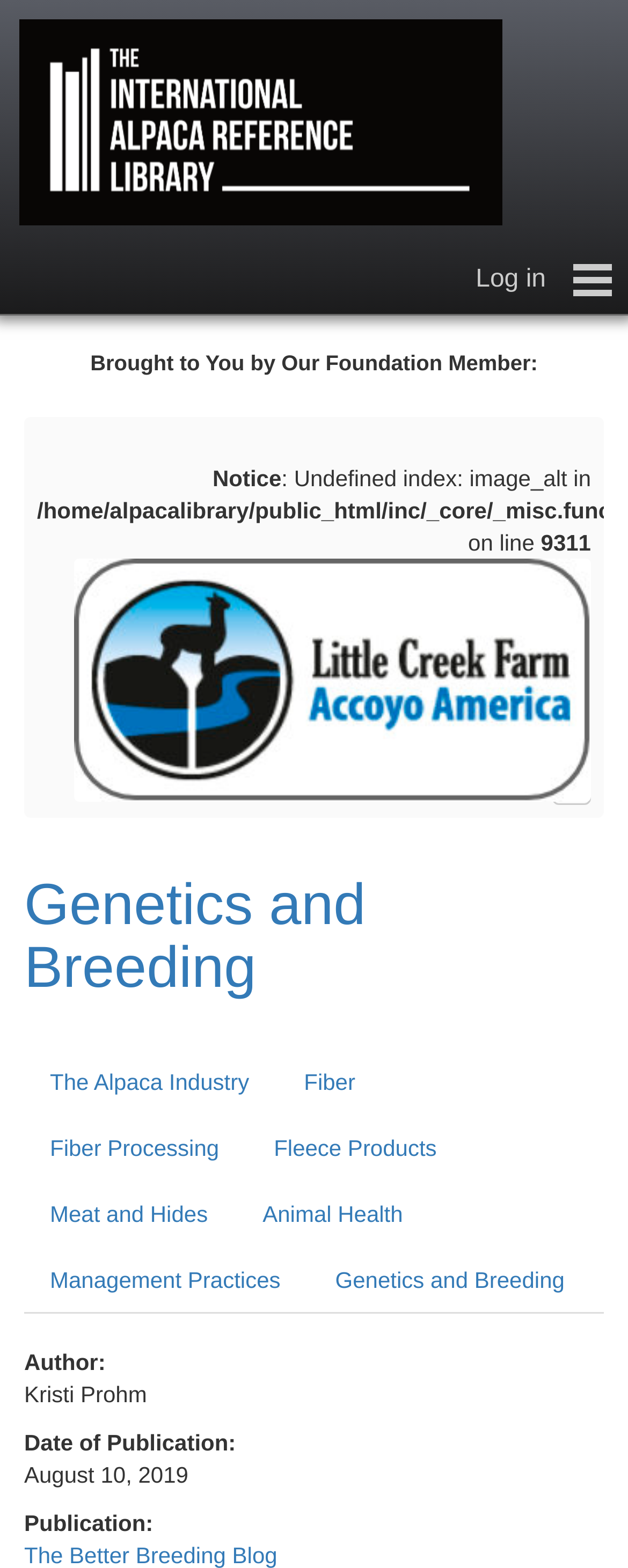Please find the bounding box coordinates of the element that needs to be clicked to perform the following instruction: "log in". The bounding box coordinates should be four float numbers between 0 and 1, represented as [left, top, right, bottom].

[0.727, 0.157, 0.9, 0.2]